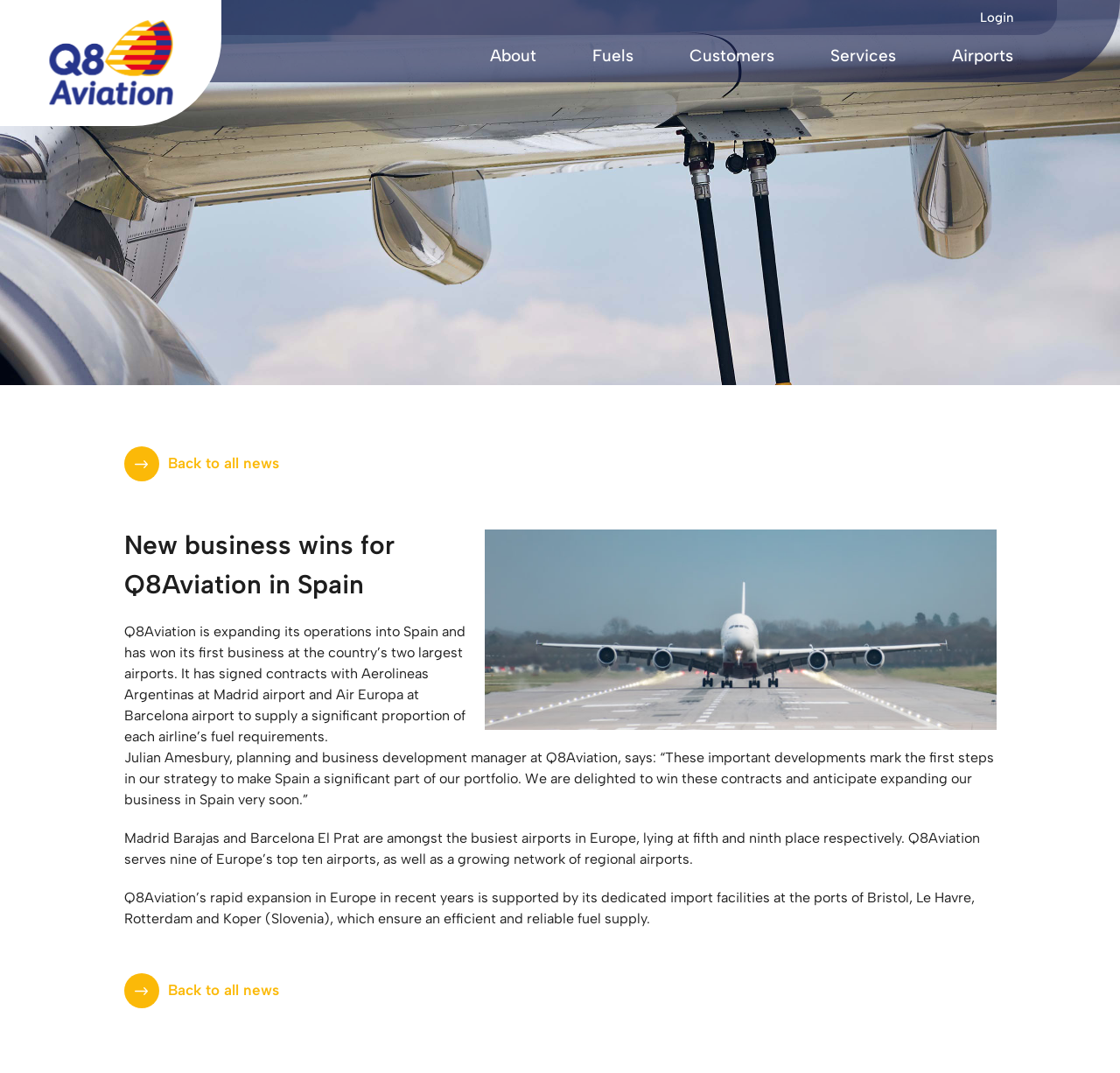What is the name of the manager quoted in the article?
Refer to the image and give a detailed answer to the query.

The article quotes Julian Amesbury, planning and business development manager at Q8Aviation, saying that these important developments mark the first steps in their strategy to make Spain a significant part of their portfolio.